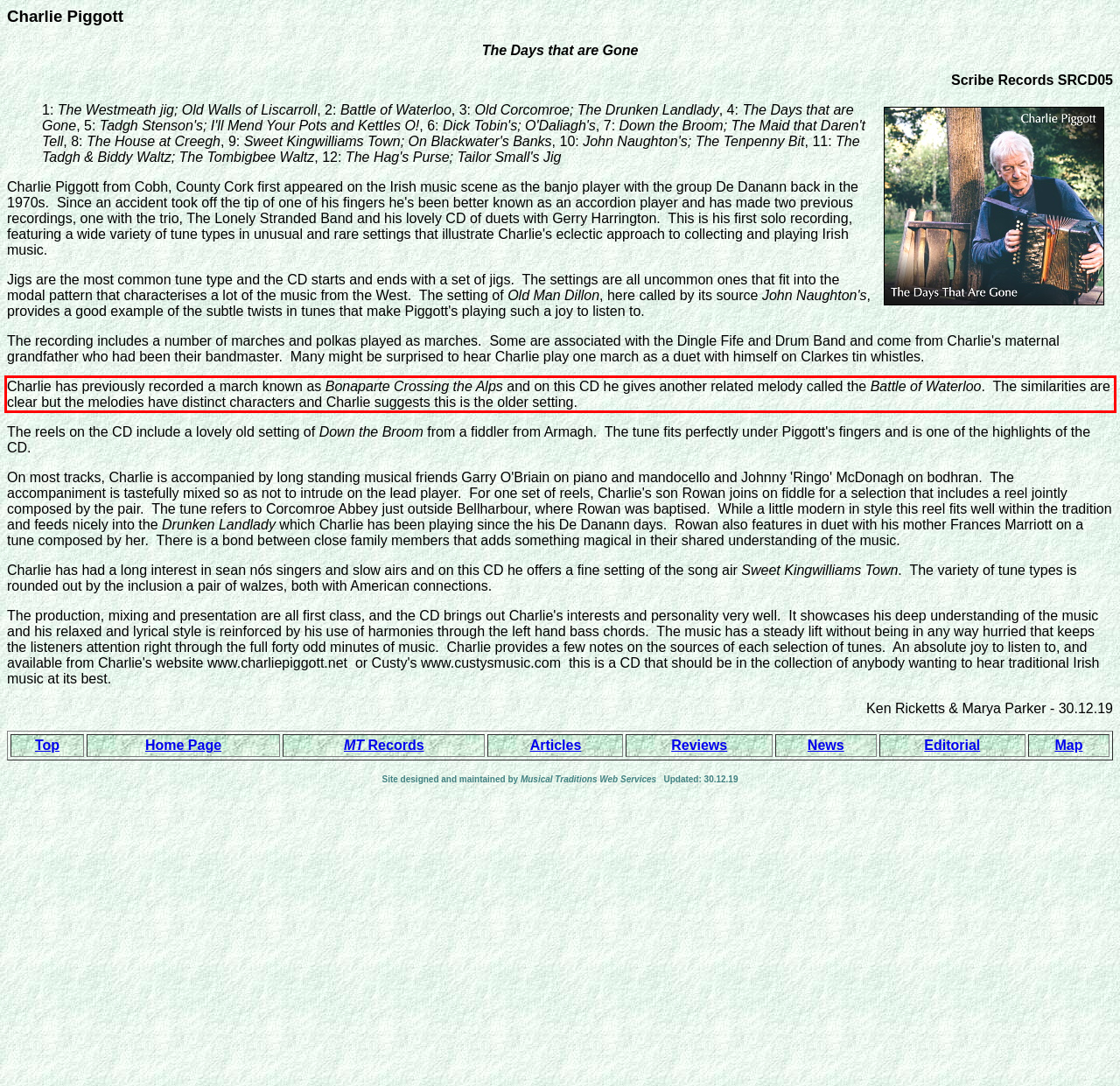Within the screenshot of the webpage, locate the red bounding box and use OCR to identify and provide the text content inside it.

Charlie has previously recorded a march known as Bonaparte Crossing the Alps and on this CD he gives another related melody called the Battle of Waterloo. The similarities are clear but the melodies have distinct characters and Charlie suggests this is the older setting.